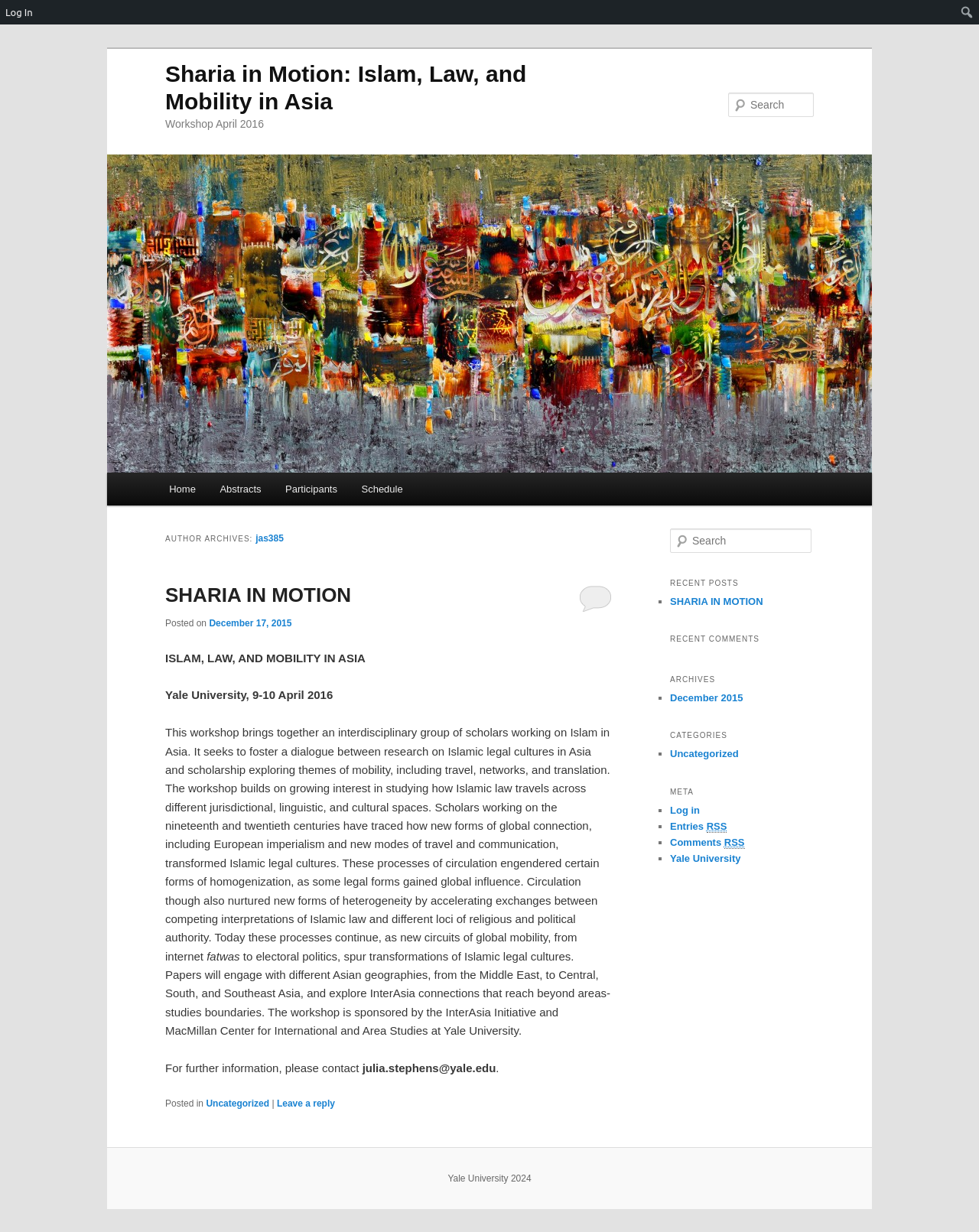Bounding box coordinates are specified in the format (top-left x, top-left y, bottom-right x, bottom-right y). All values are floating point numbers bounded between 0 and 1. Please provide the bounding box coordinate of the region this sentence describes: Uncategorized

[0.684, 0.607, 0.754, 0.617]